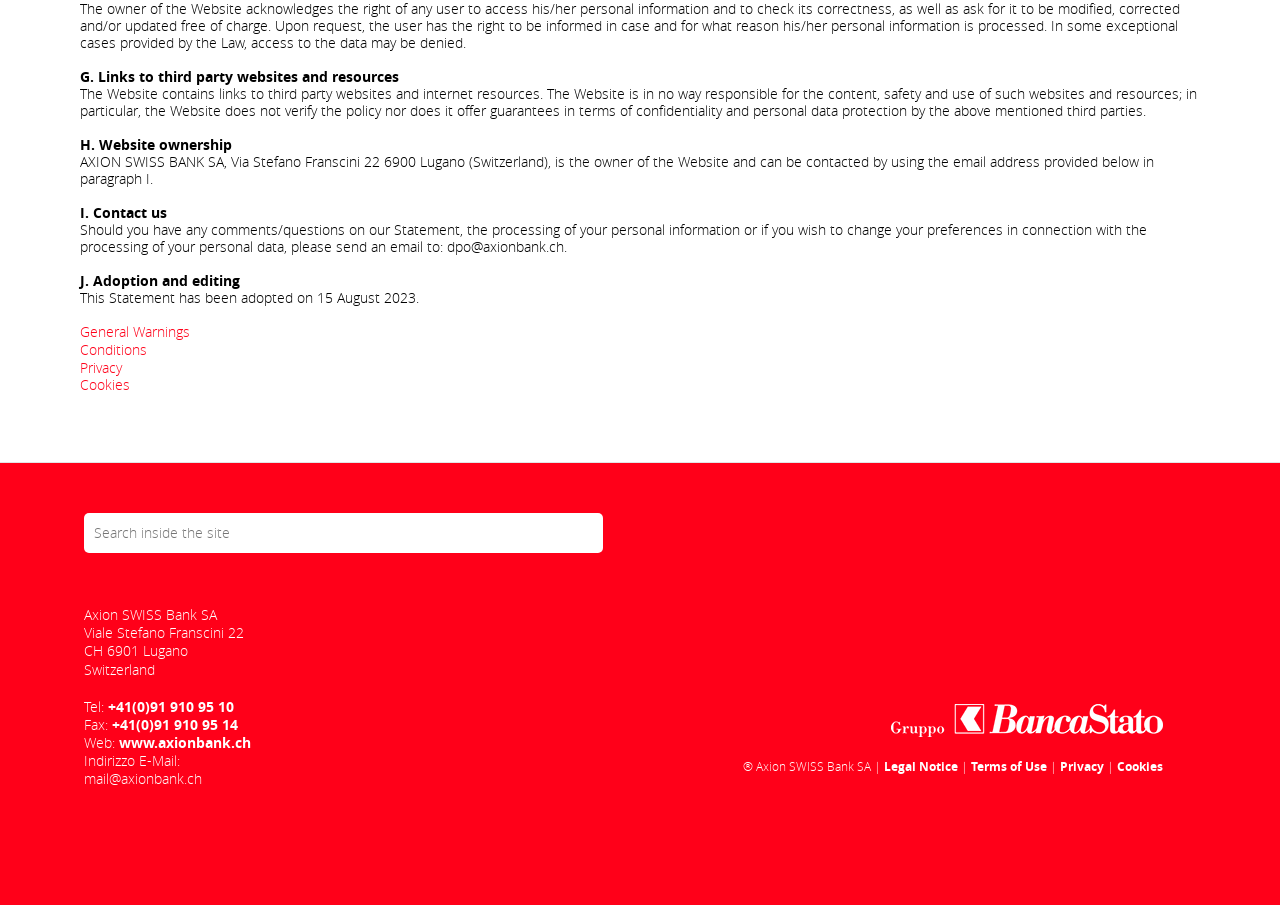Please identify the bounding box coordinates of the area that needs to be clicked to follow this instruction: "Search inside the site".

[0.066, 0.567, 0.471, 0.611]